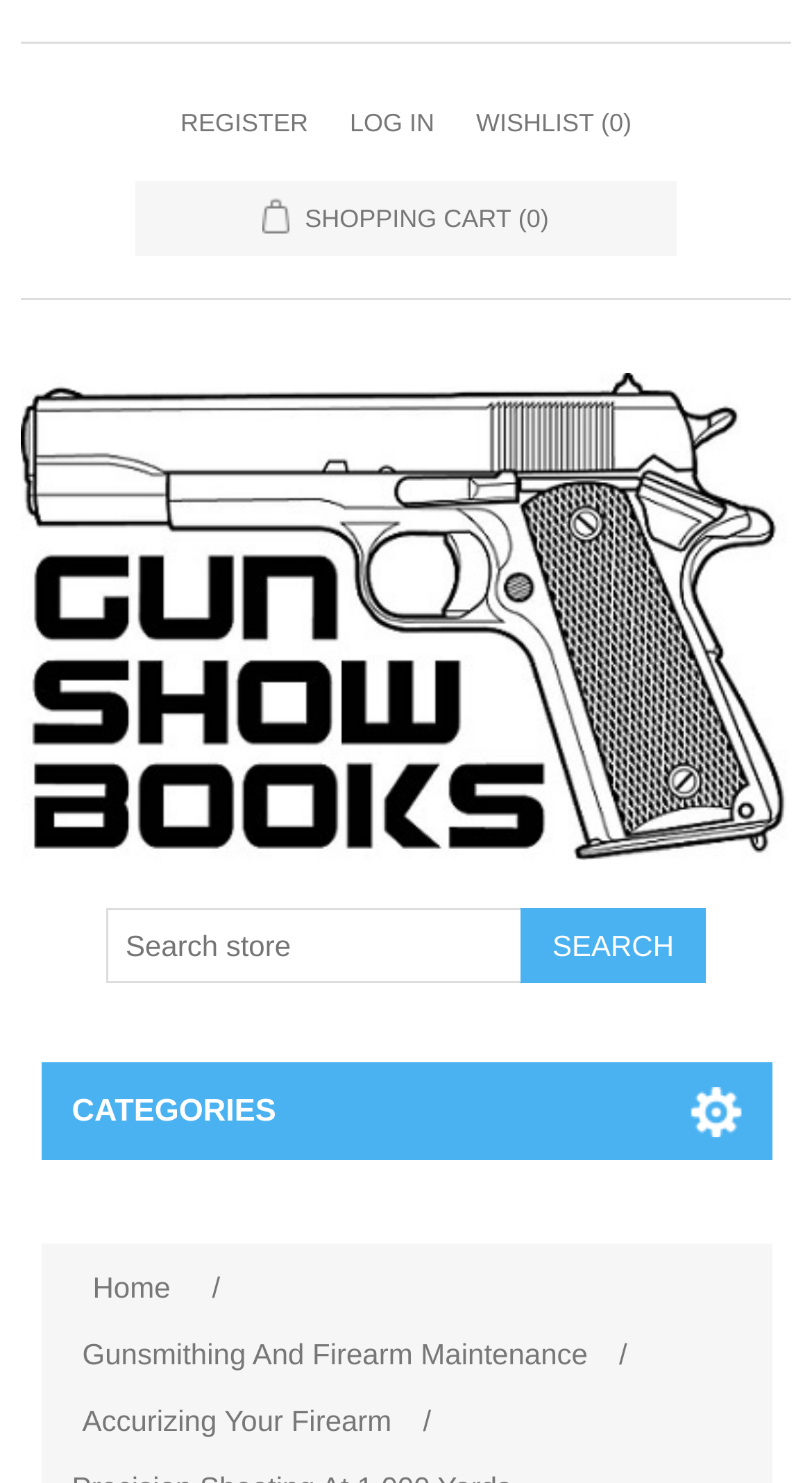Pinpoint the bounding box coordinates for the area that should be clicked to perform the following instruction: "register on the website".

[0.222, 0.058, 0.379, 0.108]